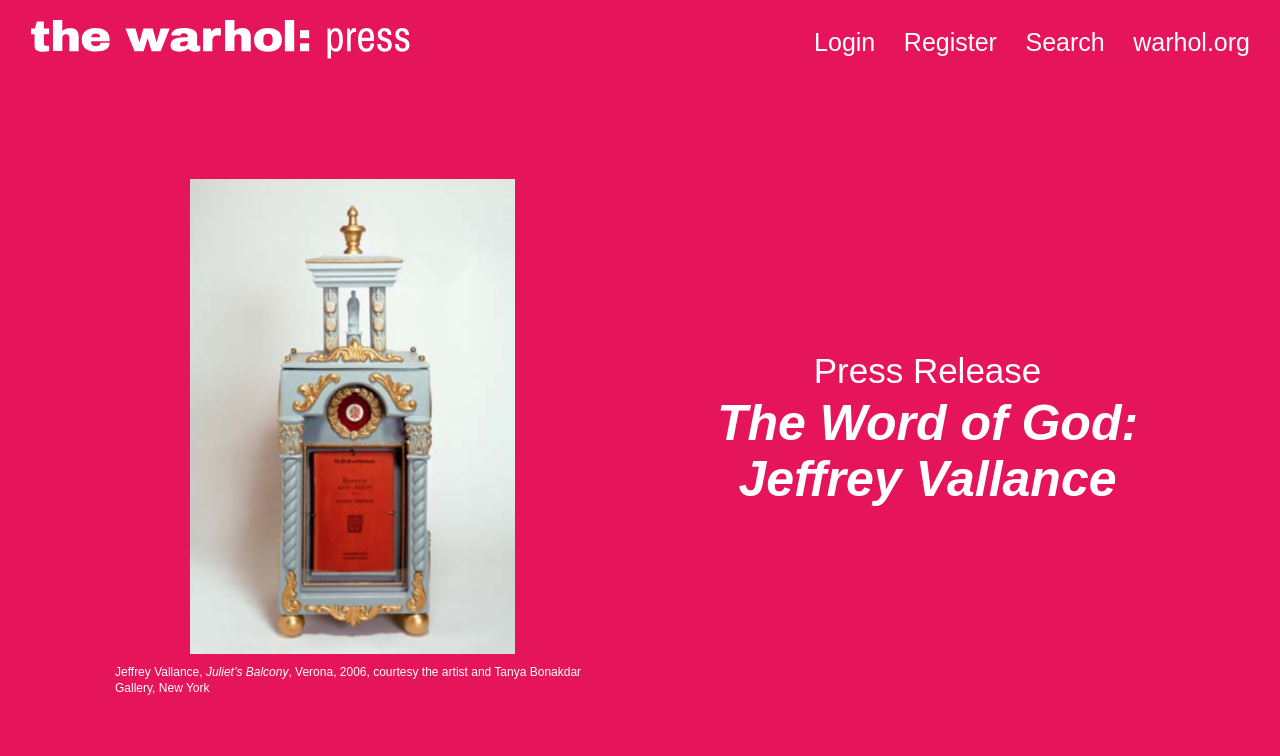Identify the bounding box for the UI element specified in this description: "Search". The coordinates must be four float numbers between 0 and 1, formatted as [left, top, right, bottom].

[0.801, 0.037, 0.863, 0.077]